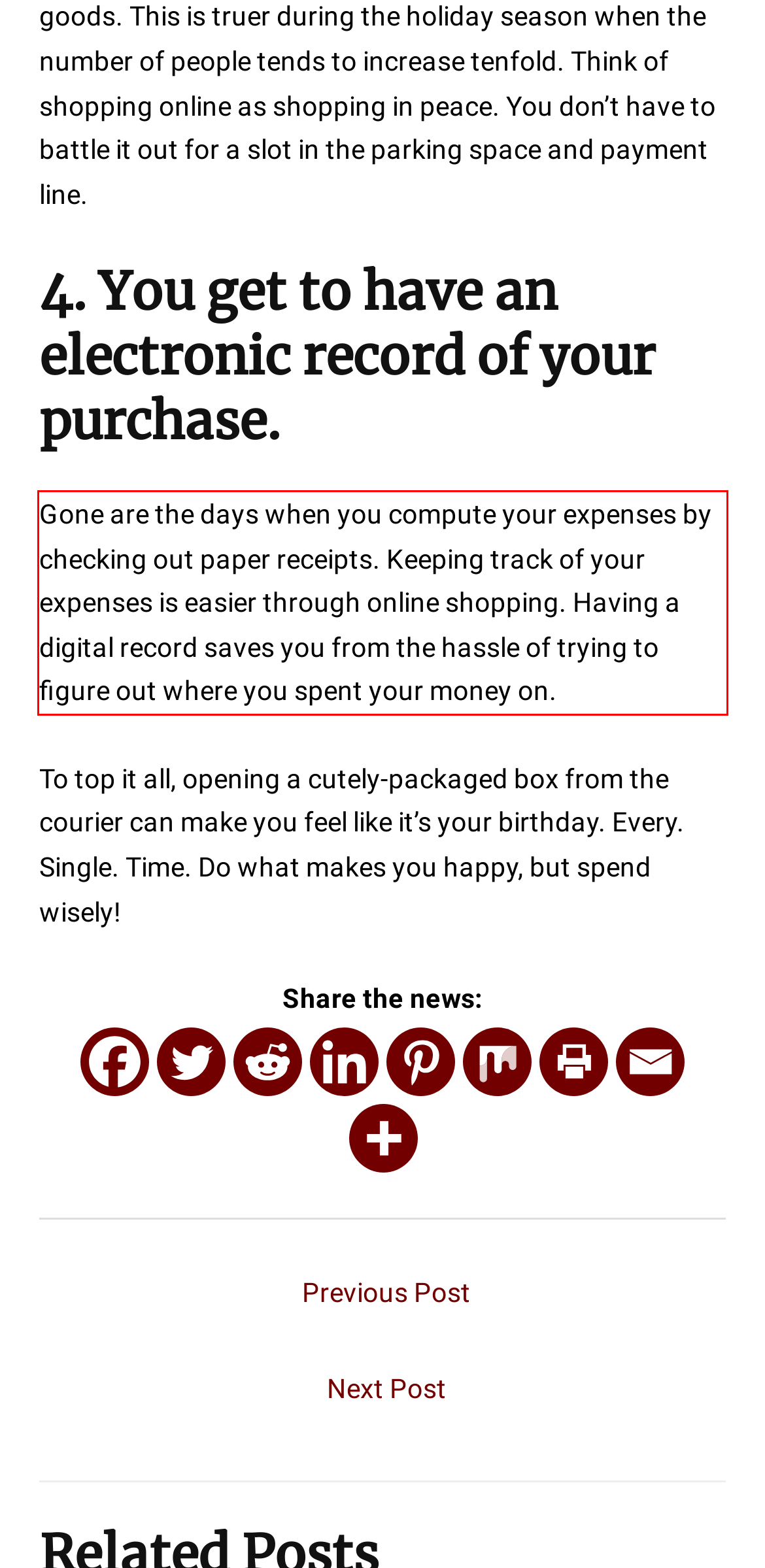Given a screenshot of a webpage with a red bounding box, please identify and retrieve the text inside the red rectangle.

Gone are the days when you compute your expenses by checking out paper receipts. Keeping track of your expenses is easier through online shopping. Having a digital record saves you from the hassle of trying to figure out where you spent your money on.